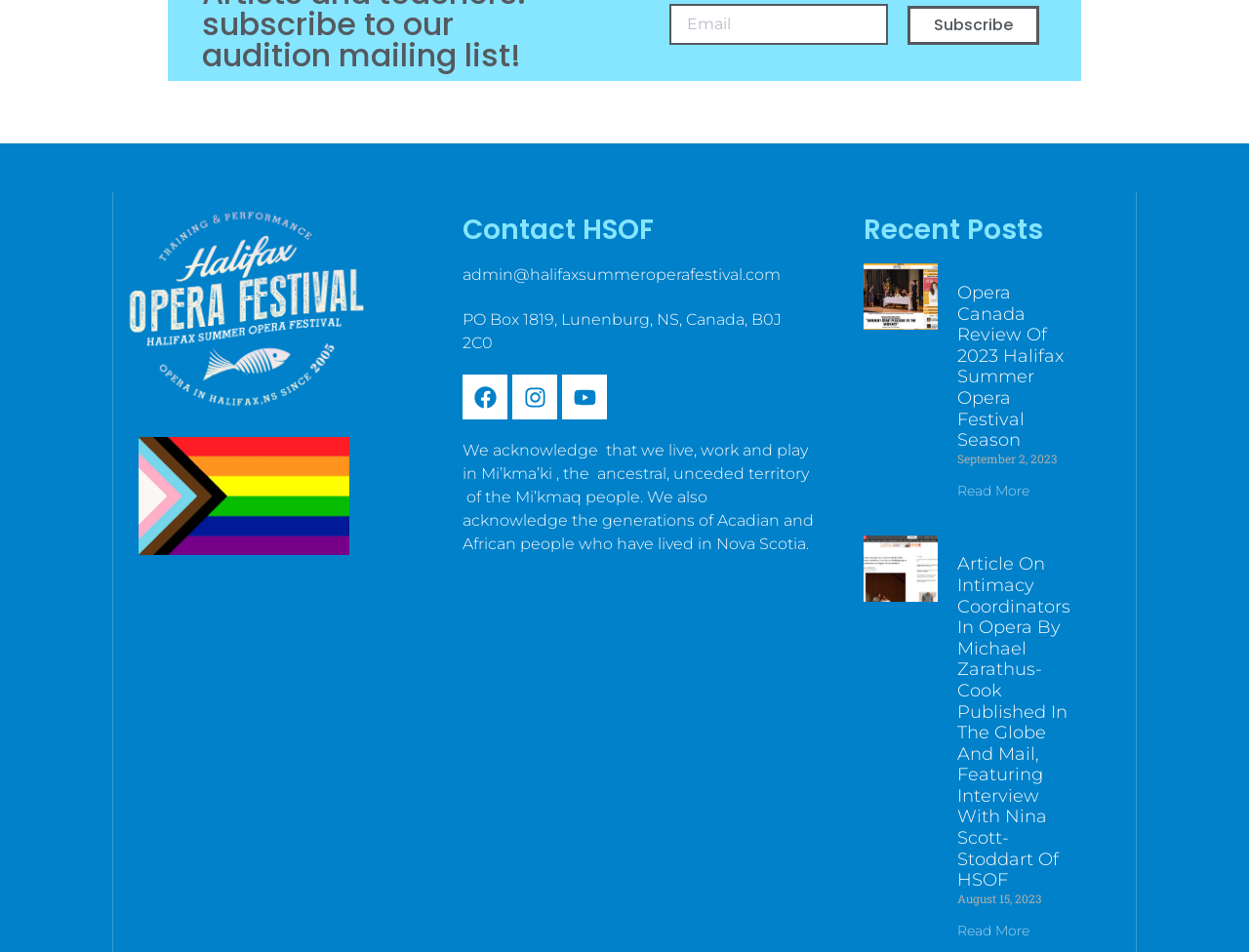Please identify the bounding box coordinates of the area that needs to be clicked to follow this instruction: "Enter email address".

[0.536, 0.004, 0.711, 0.047]